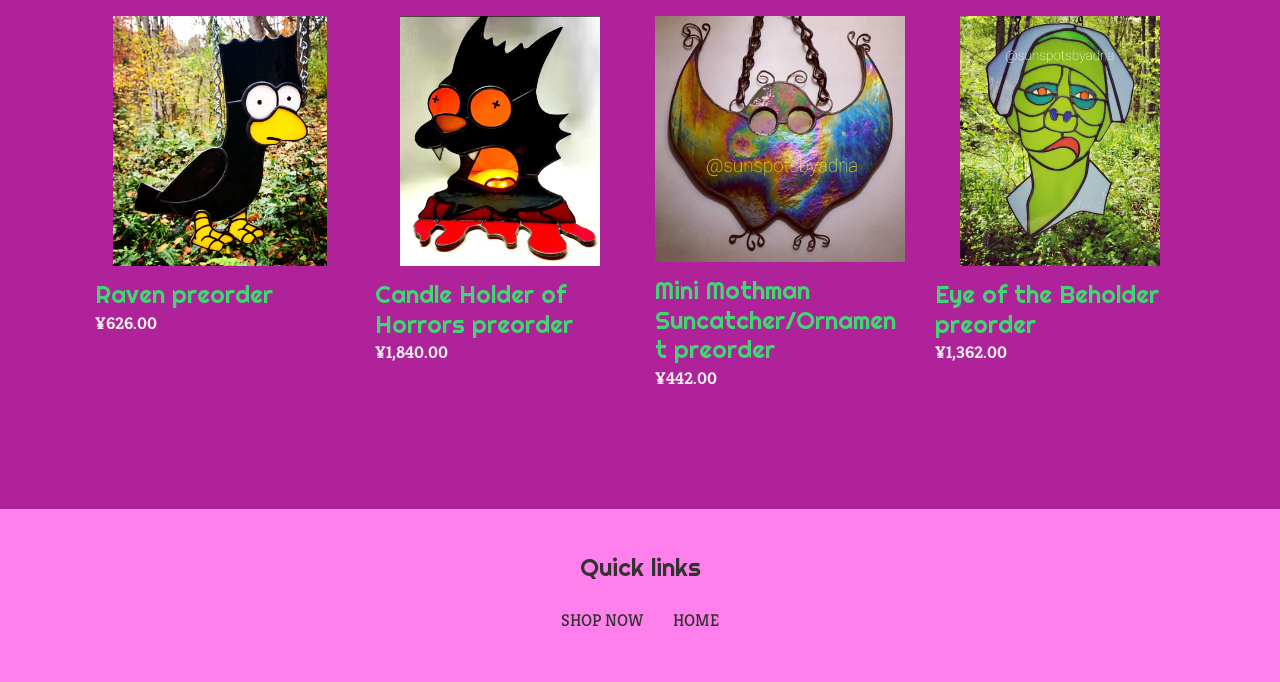Answer the question with a brief word or phrase:
How many links are there in the webpage?

5